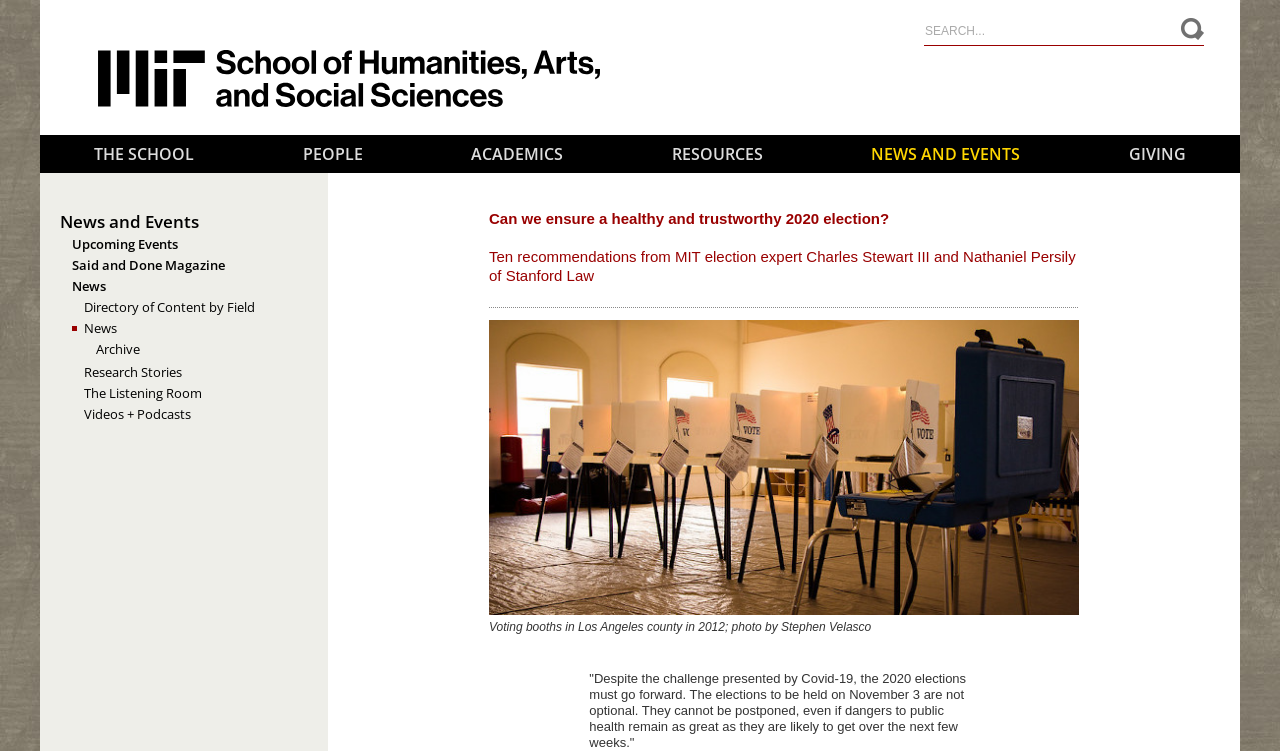What is the name of the school?
Based on the image, answer the question with as much detail as possible.

I found the answer by looking at the link with the text 'MIT School of Humanities, Arts, and Social Sciences' which is located at the top left of the webpage, and it is also accompanied by an image with the same name.